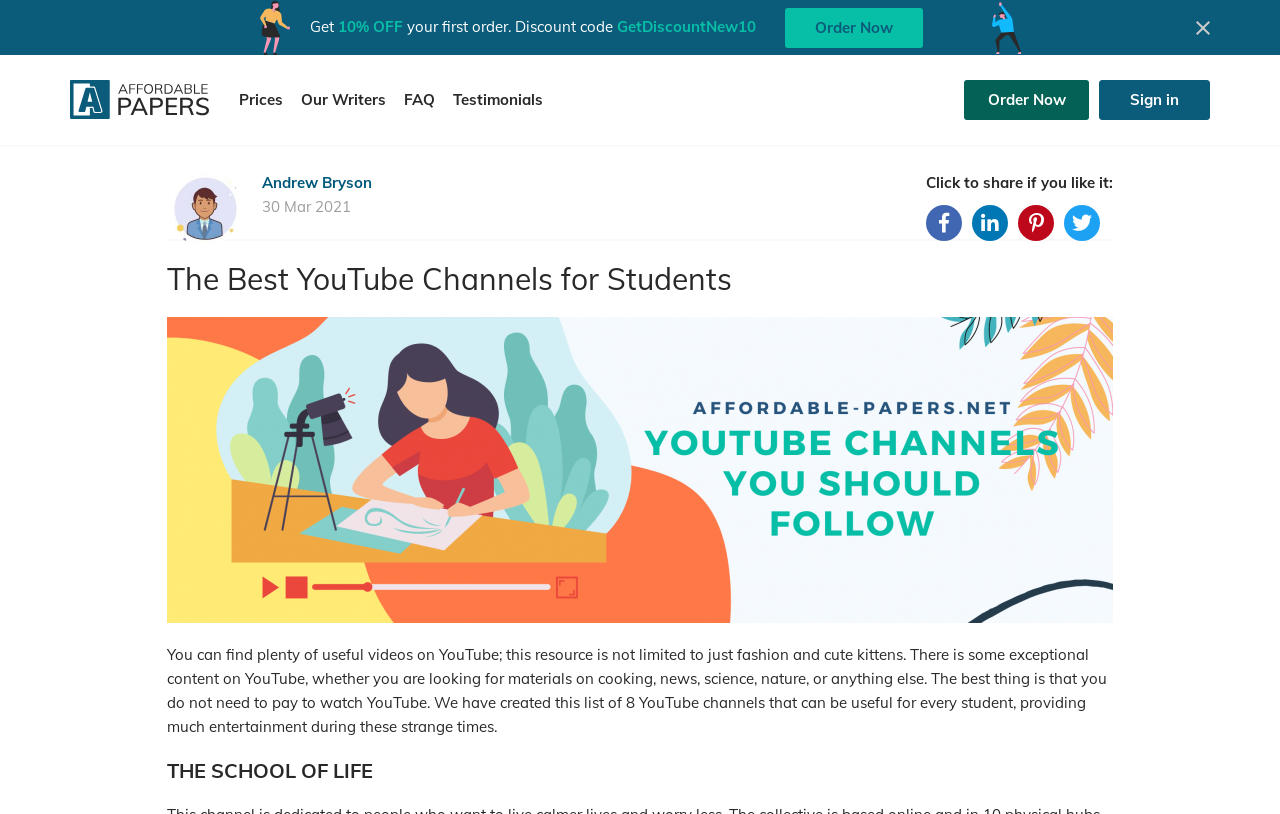Using details from the image, please answer the following question comprehensively:
How many YouTube channels are listed for students?

The webpage mentions that it has created a list of 8 YouTube channels that can be useful for every student, providing much entertainment during these strange times.